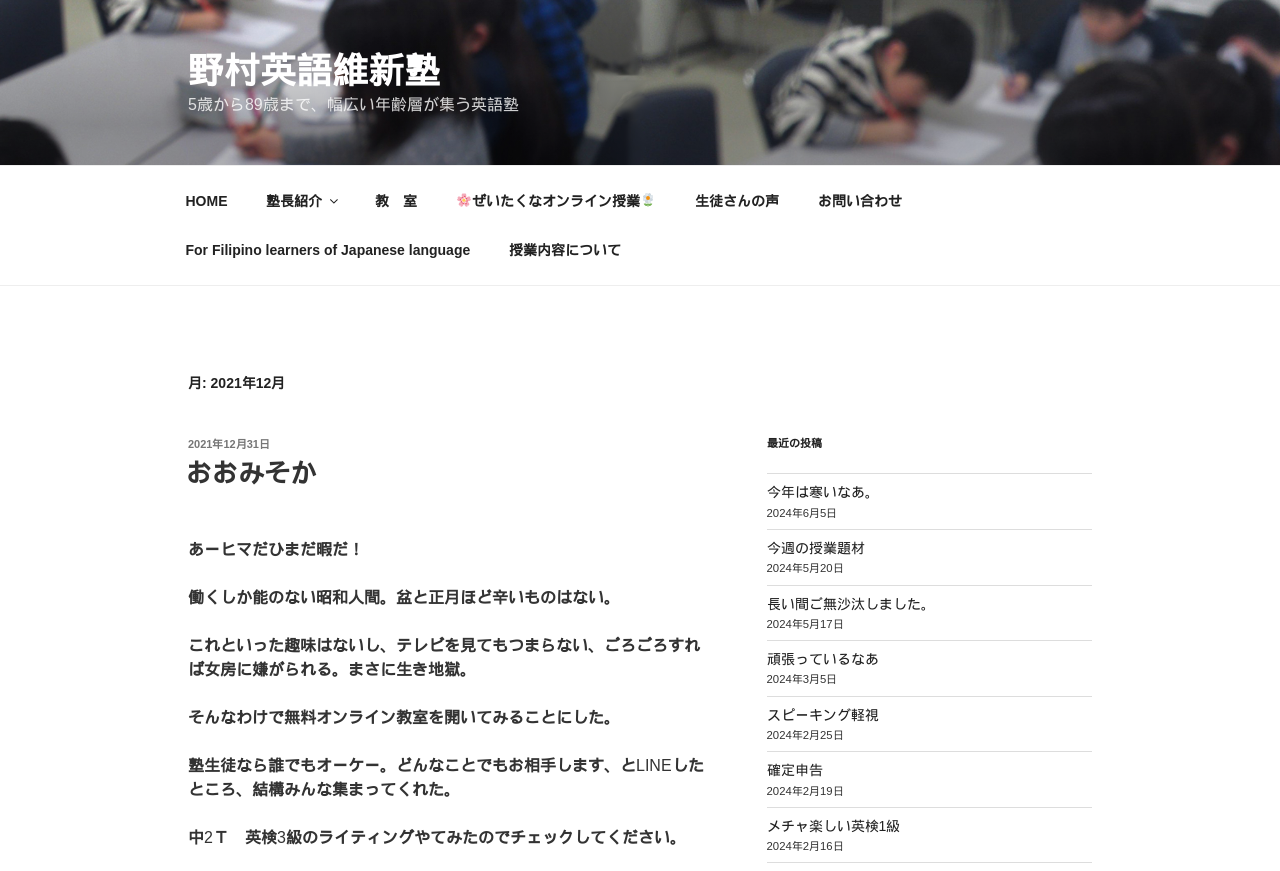Locate the bounding box coordinates of the clickable region to complete the following instruction: "Read the latest post."

[0.599, 0.556, 0.686, 0.575]